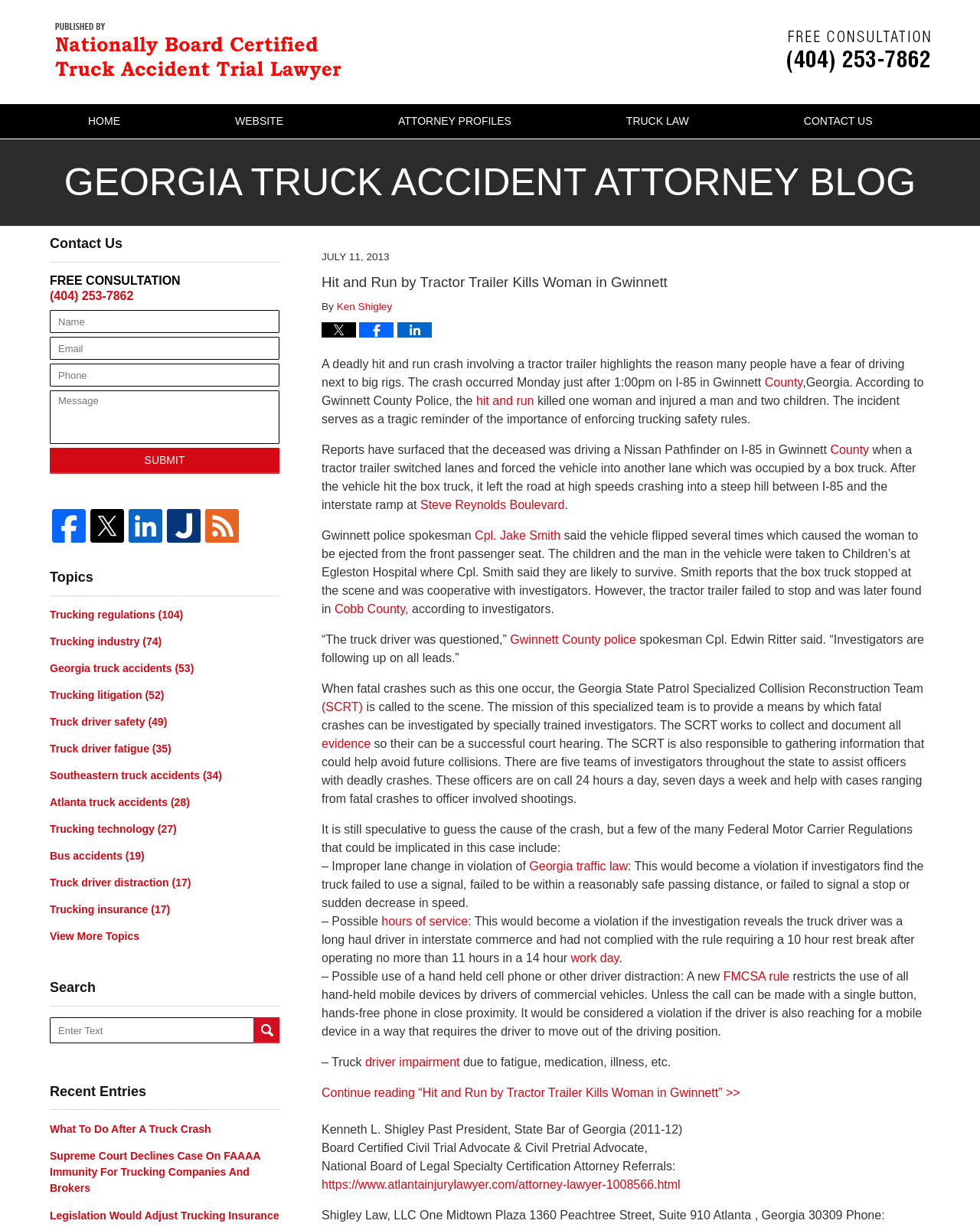Refer to the screenshot and answer the following question in detail:
What is the name of the attorney blog?

I found the answer by looking at the header section of the webpage, where it says 'Georgia Truck Accident Attorney Blog' in a prominent font.